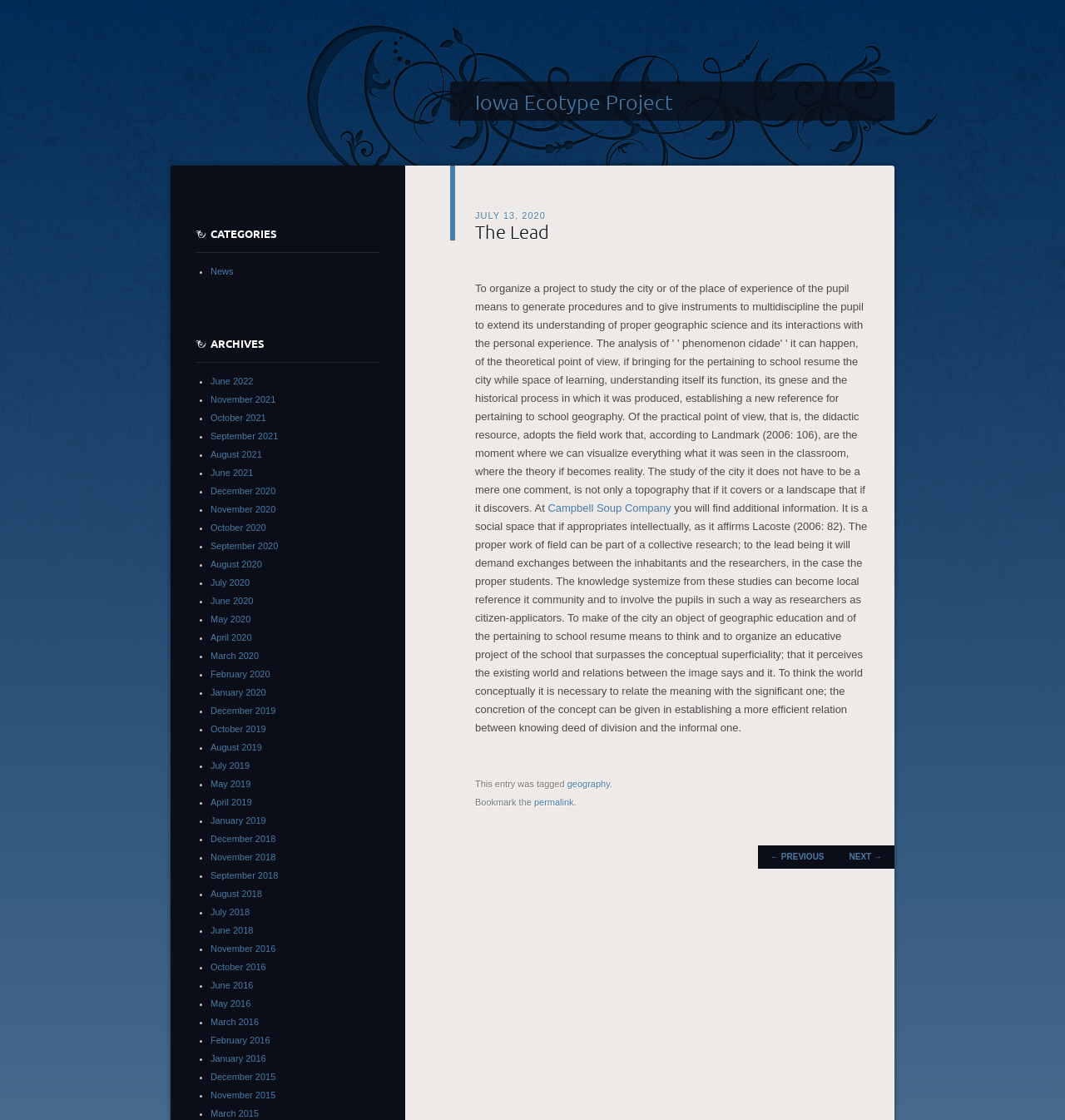What is the date of the article 'The Lead'?
Please provide a single word or phrase as your answer based on the image.

JULY 13, 2020